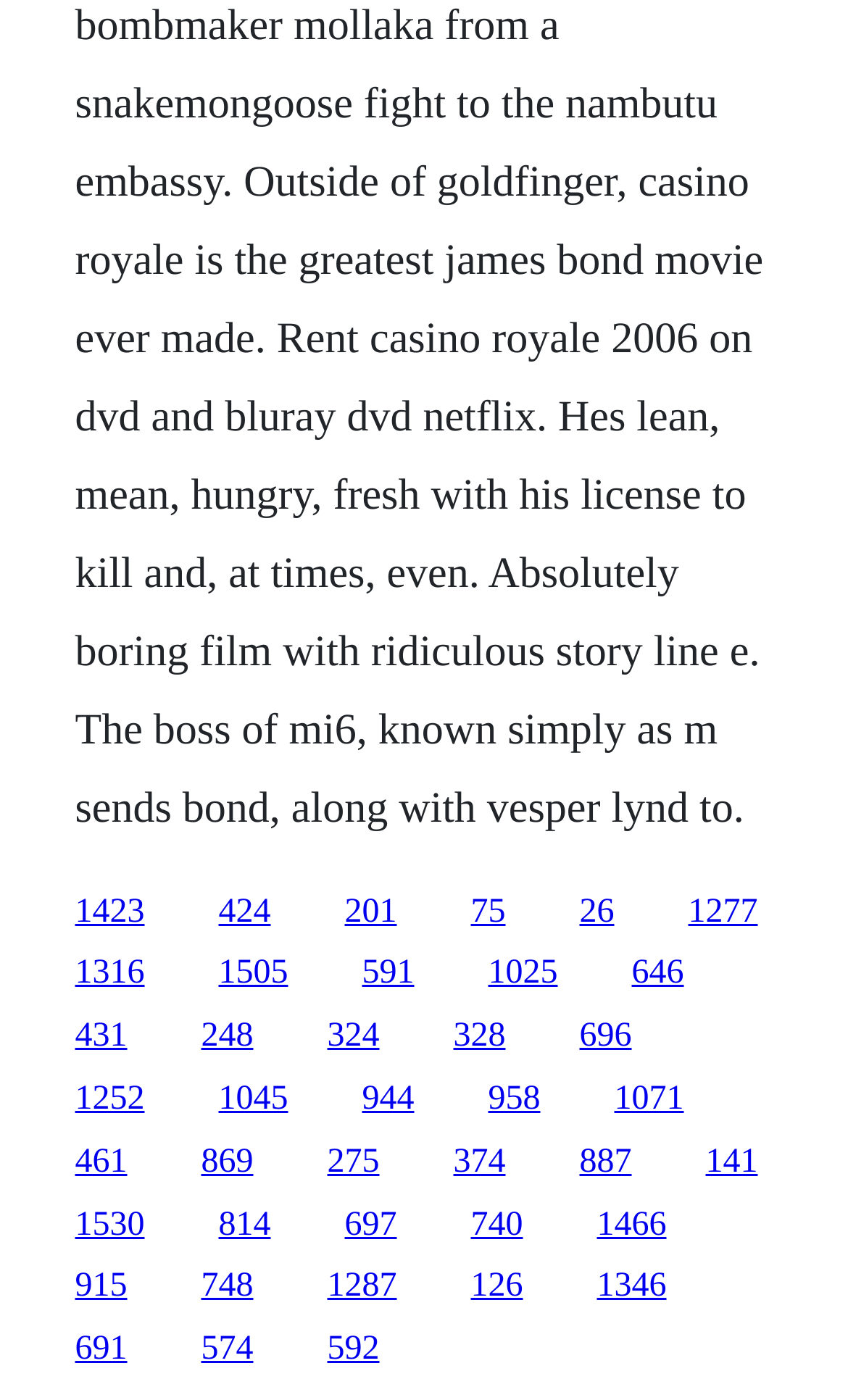How many links are on the webpage?
Look at the screenshot and give a one-word or phrase answer.

30